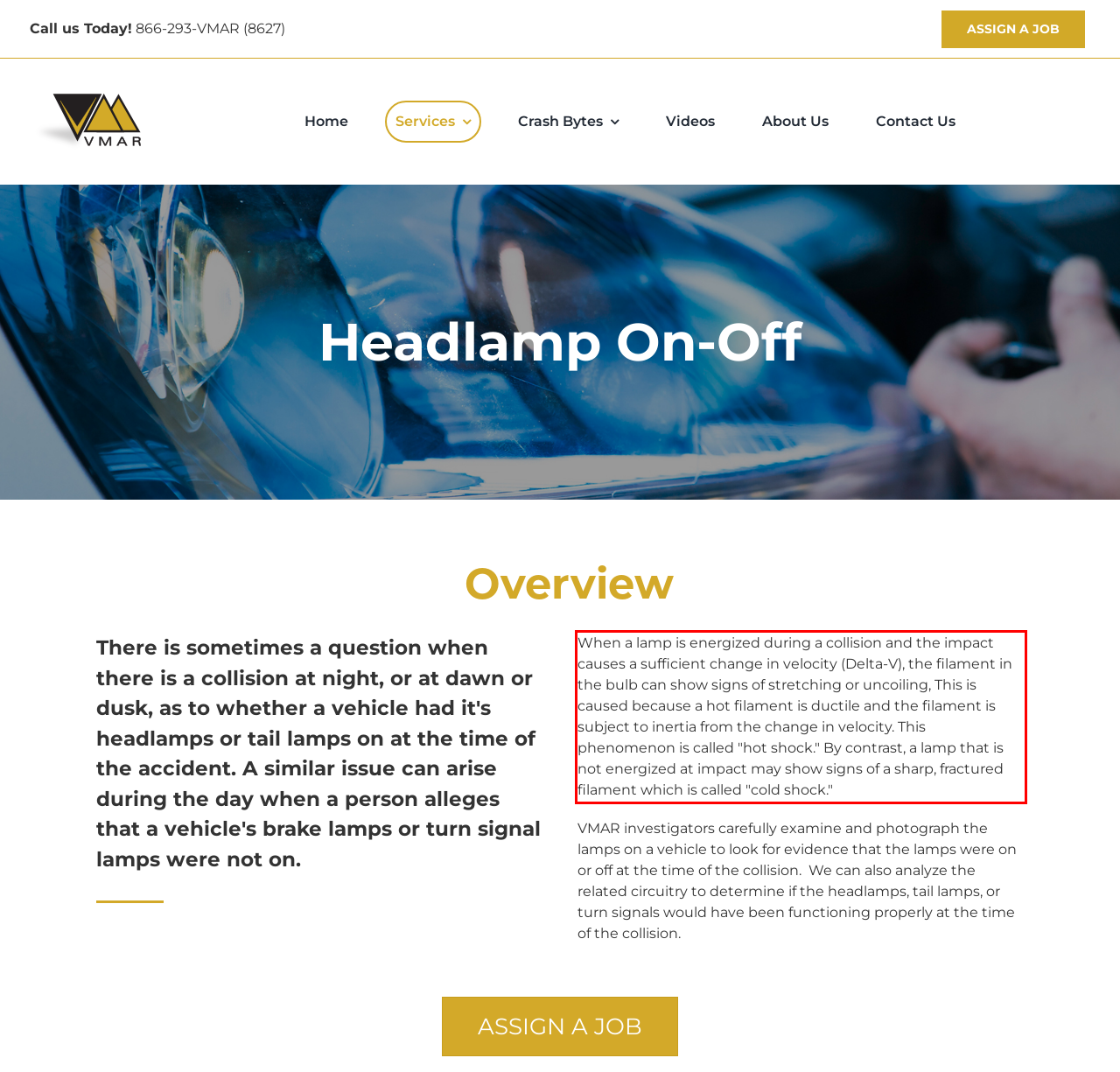You are provided with a screenshot of a webpage featuring a red rectangle bounding box. Extract the text content within this red bounding box using OCR.

When a lamp is energized during a collision and the impact causes a sufficient change in velocity (Delta-V), the filament in the bulb can show signs of stretching or uncoiling, This is caused because a hot filament is ductile and the filament is subject to inertia from the change in velocity. This phenomenon is called "hot shock." By contrast, a lamp that is not energized at impact may show signs of a sharp, fractured filament which is called "cold shock."